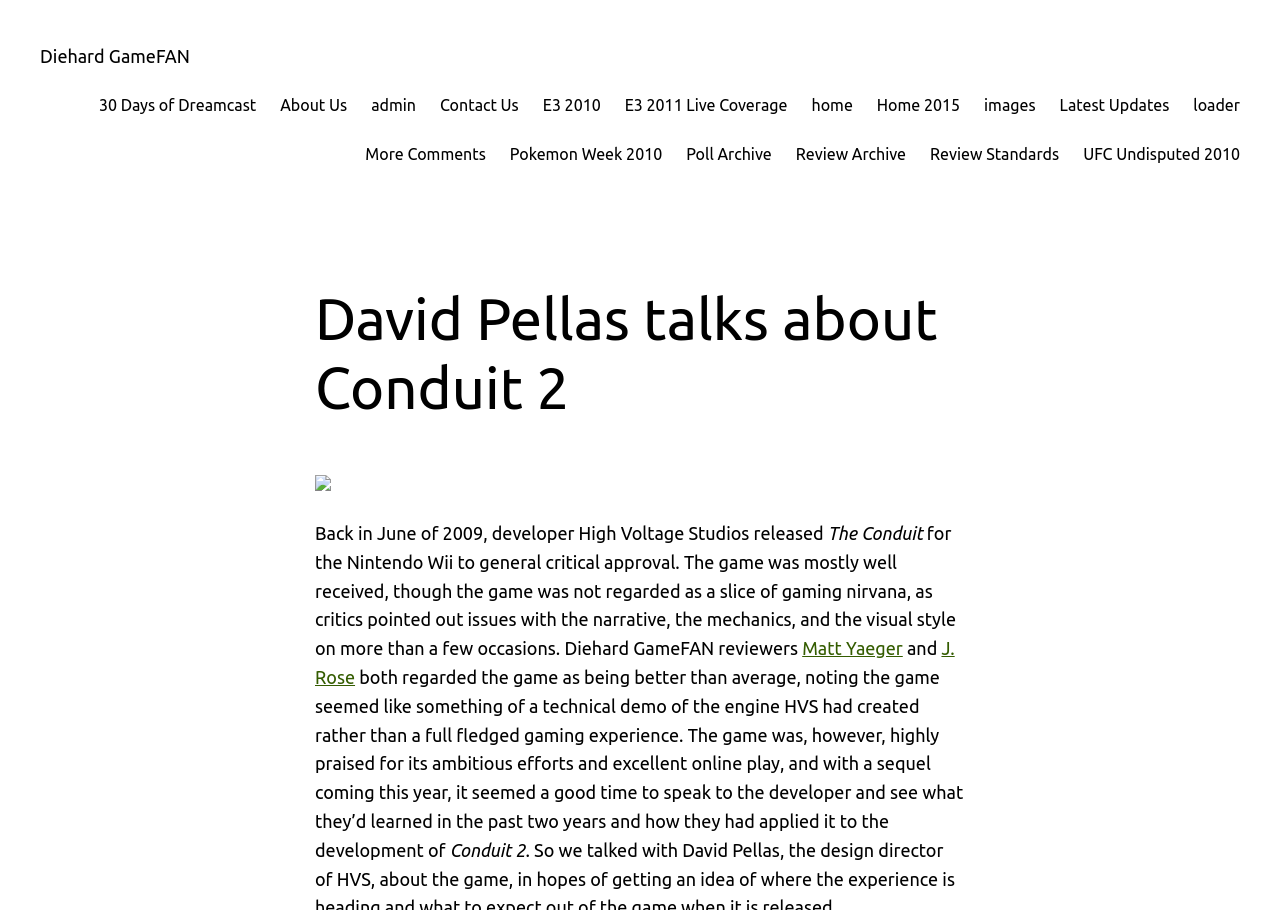Find the UI element described as: "home" and predict its bounding box coordinates. Ensure the coordinates are four float numbers between 0 and 1, [left, top, right, bottom].

[0.634, 0.102, 0.666, 0.13]